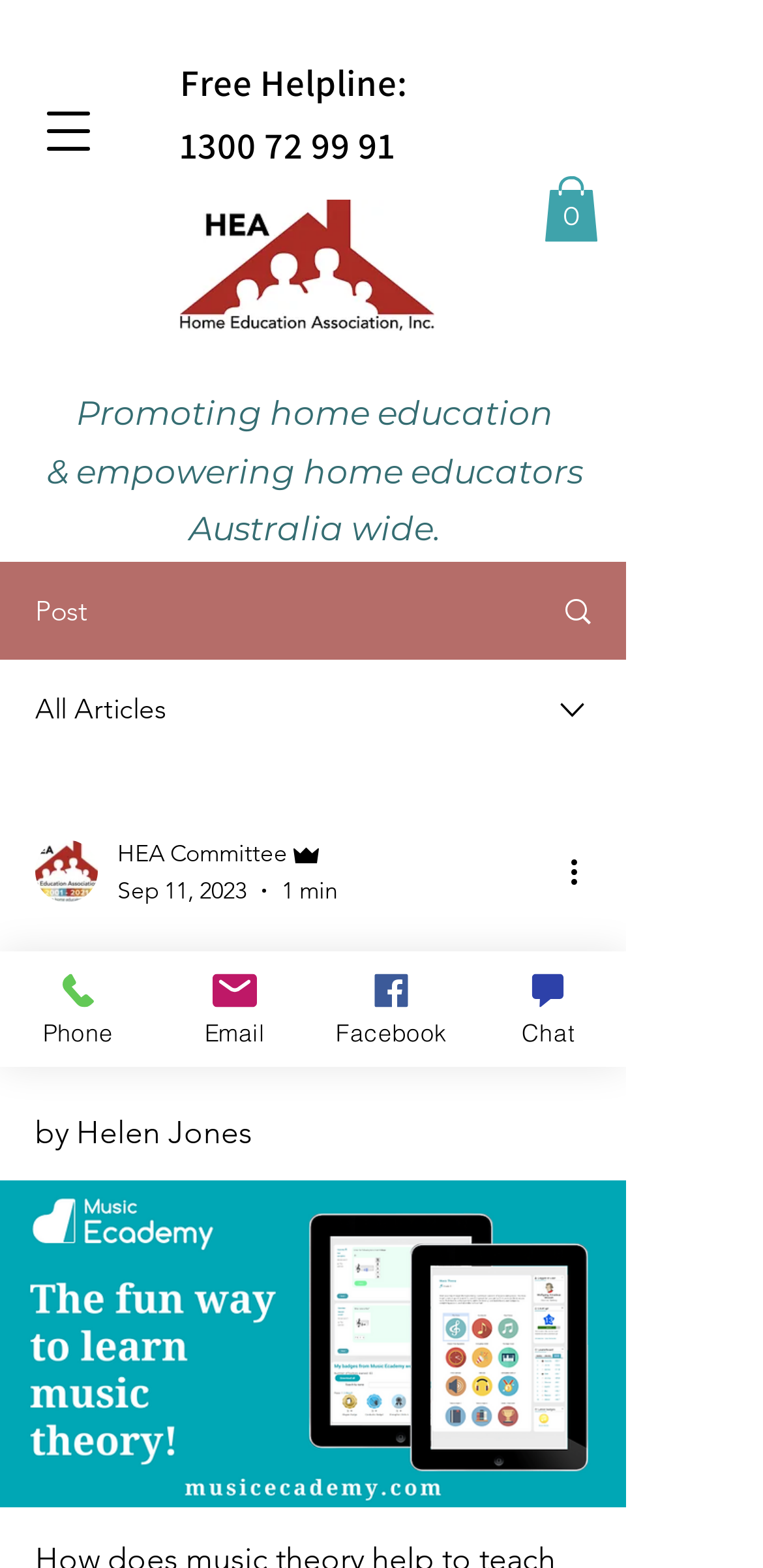What is the purpose of the button 'More actions'?
Look at the screenshot and respond with a single word or phrase.

To show more actions